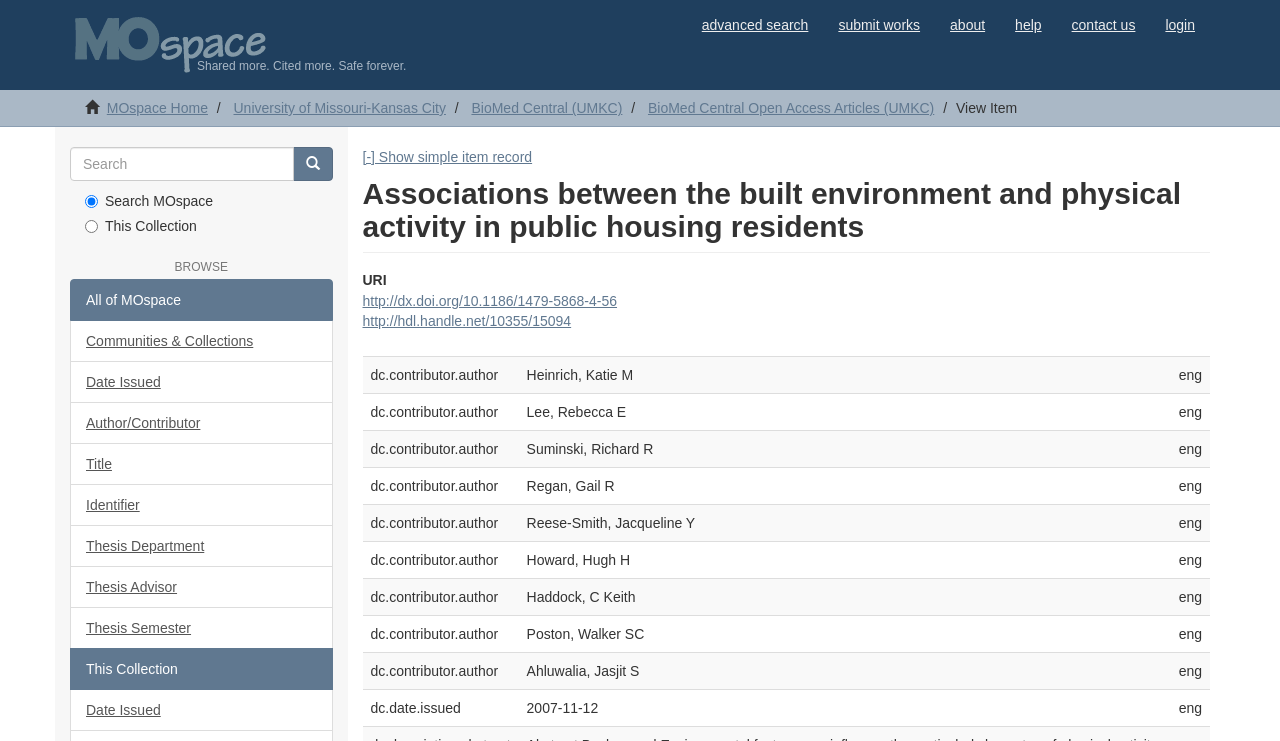Identify the bounding box coordinates for the element that needs to be clicked to fulfill this instruction: "view item". Provide the coordinates in the format of four float numbers between 0 and 1: [left, top, right, bottom].

[0.747, 0.135, 0.795, 0.157]